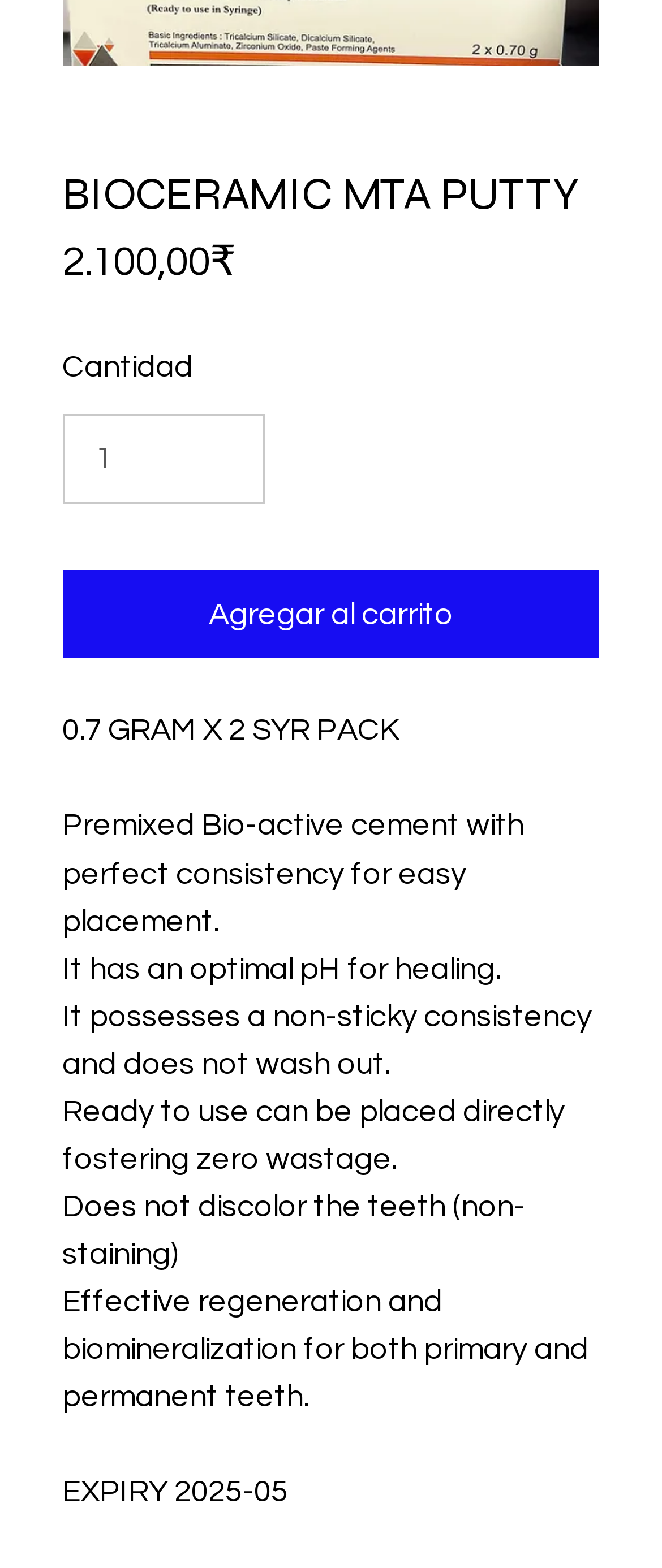What is the minimum quantity that can be added to the cart?
Could you give a comprehensive explanation in response to this question?

The spinbutton element with the label 'Cantidad' has a valuemin attribute set to 1, indicating that the minimum quantity that can be added to the cart is 1.